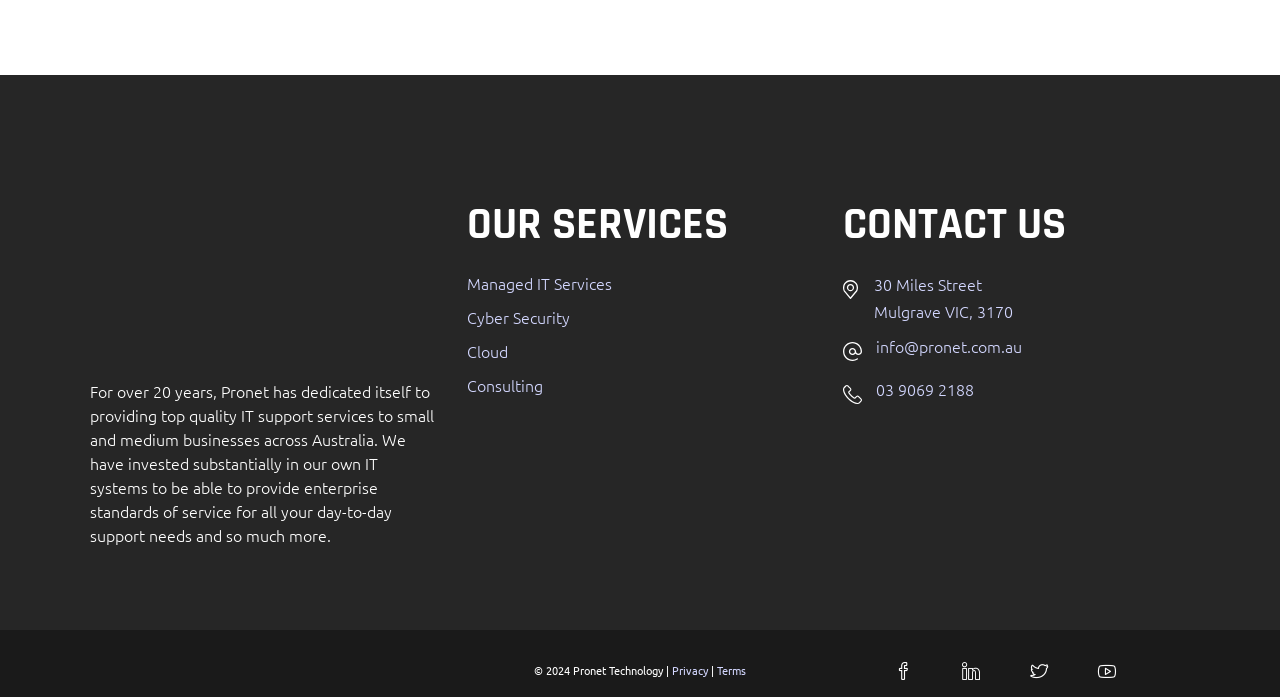Determine the bounding box coordinates in the format (top-left x, top-left y, bottom-right x, bottom-right y). Ensure all values are floating point numbers between 0 and 1. Identify the bounding box of the UI element described by: 03 9069 2188

[0.685, 0.543, 0.761, 0.574]